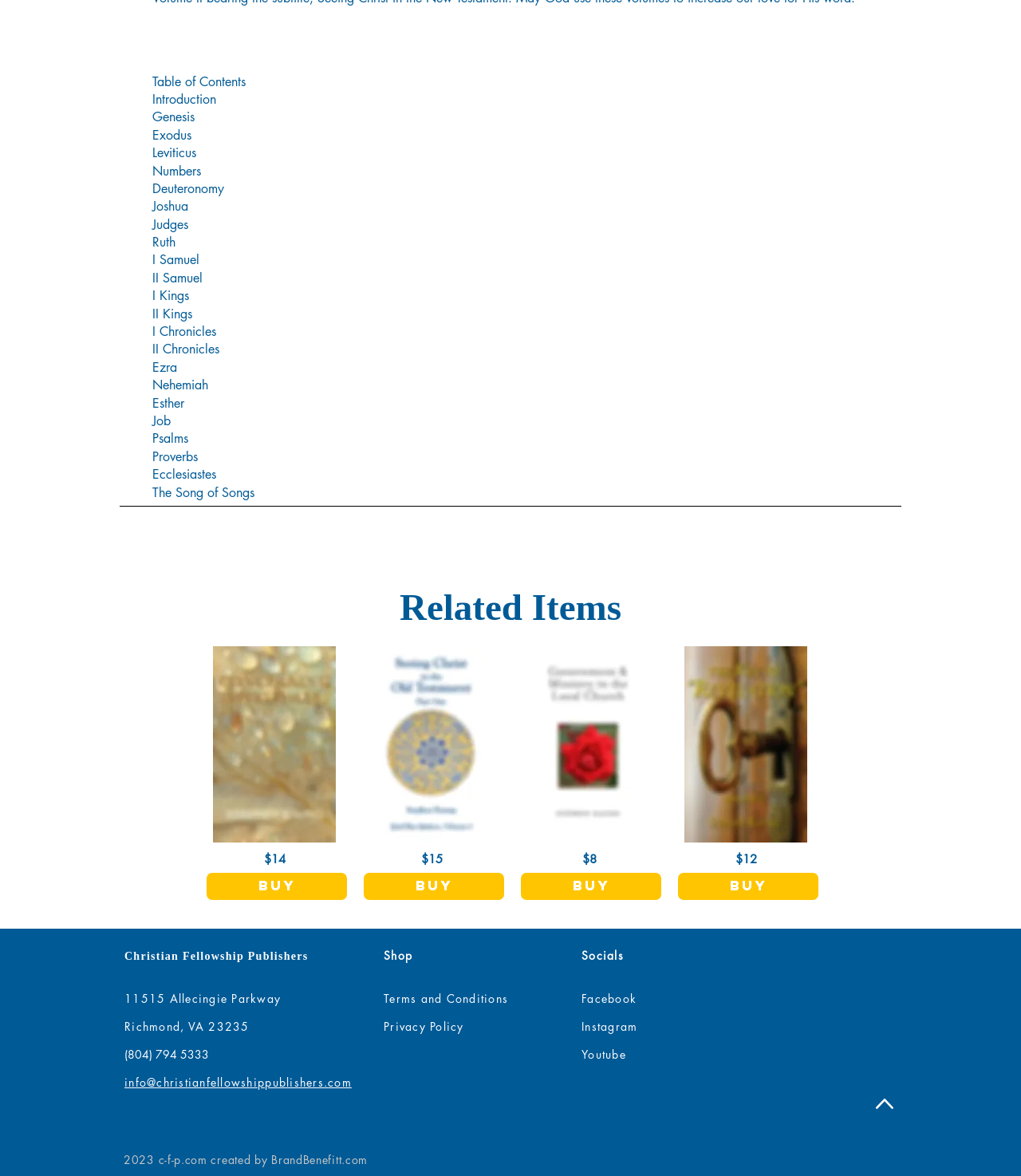What is the price of the book 'Concerning Spirituals Vol 1'?
Look at the image and answer the question using a single word or phrase.

$14